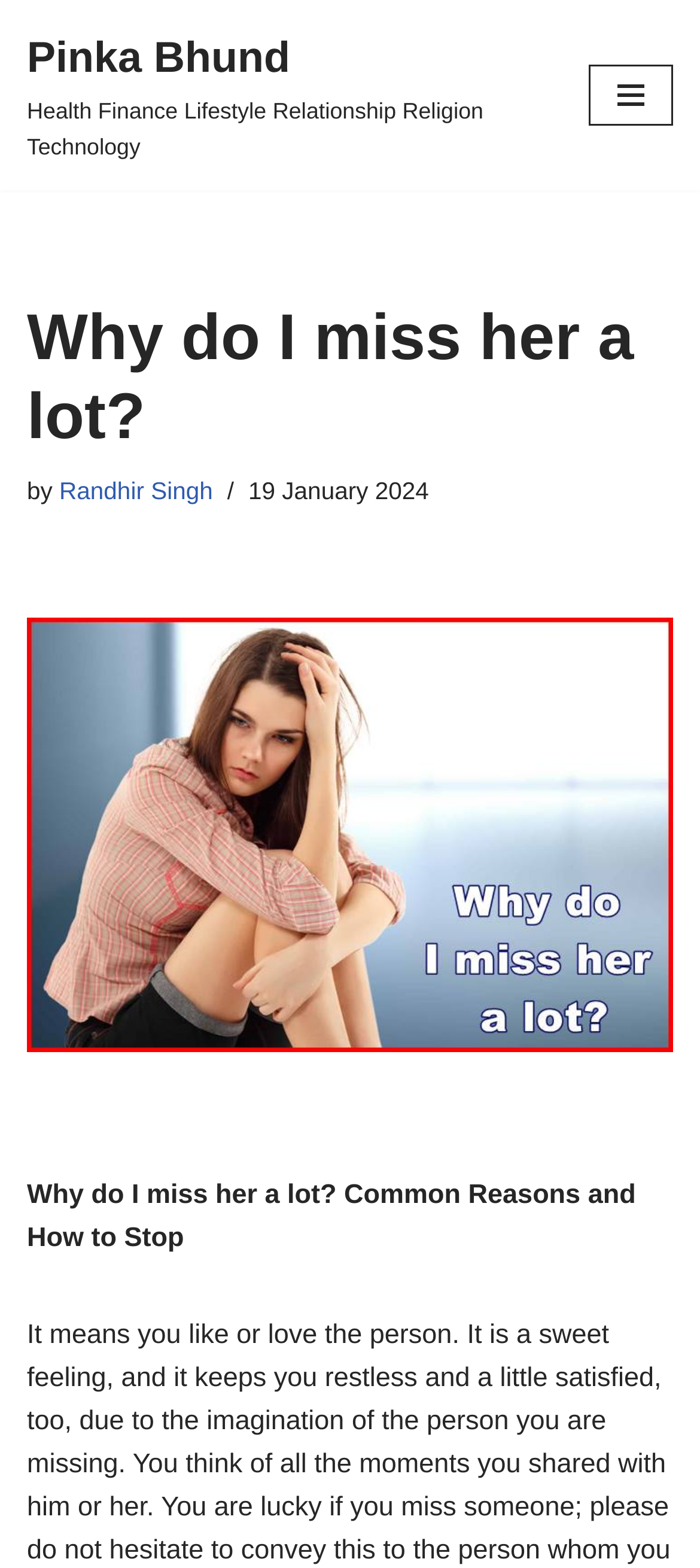Provide an in-depth caption for the contents of the webpage.

The webpage appears to be an article or blog post titled "Why do I miss her a lot? Common Reasons and How to Stop" by Randhir Singh, published on January 19, 2024. 

At the top left of the page, there is a "Skip to content" link. Next to it, there is a link to the website's main categories, including Health, Finance, Lifestyle, Relationship, Religion, and Technology. On the top right, there is a "Navigation Menu" button.

Below the top section, the article's title "Why do I miss her a lot?" is displayed prominently. The author's name, Randhir Singh, is mentioned below the title, along with the publication date. 

Further down, there is a large image related to the article's topic. Below the image, the article's subtitle "Why do I miss her a lot? Common Reasons and How to Stop" is displayed.